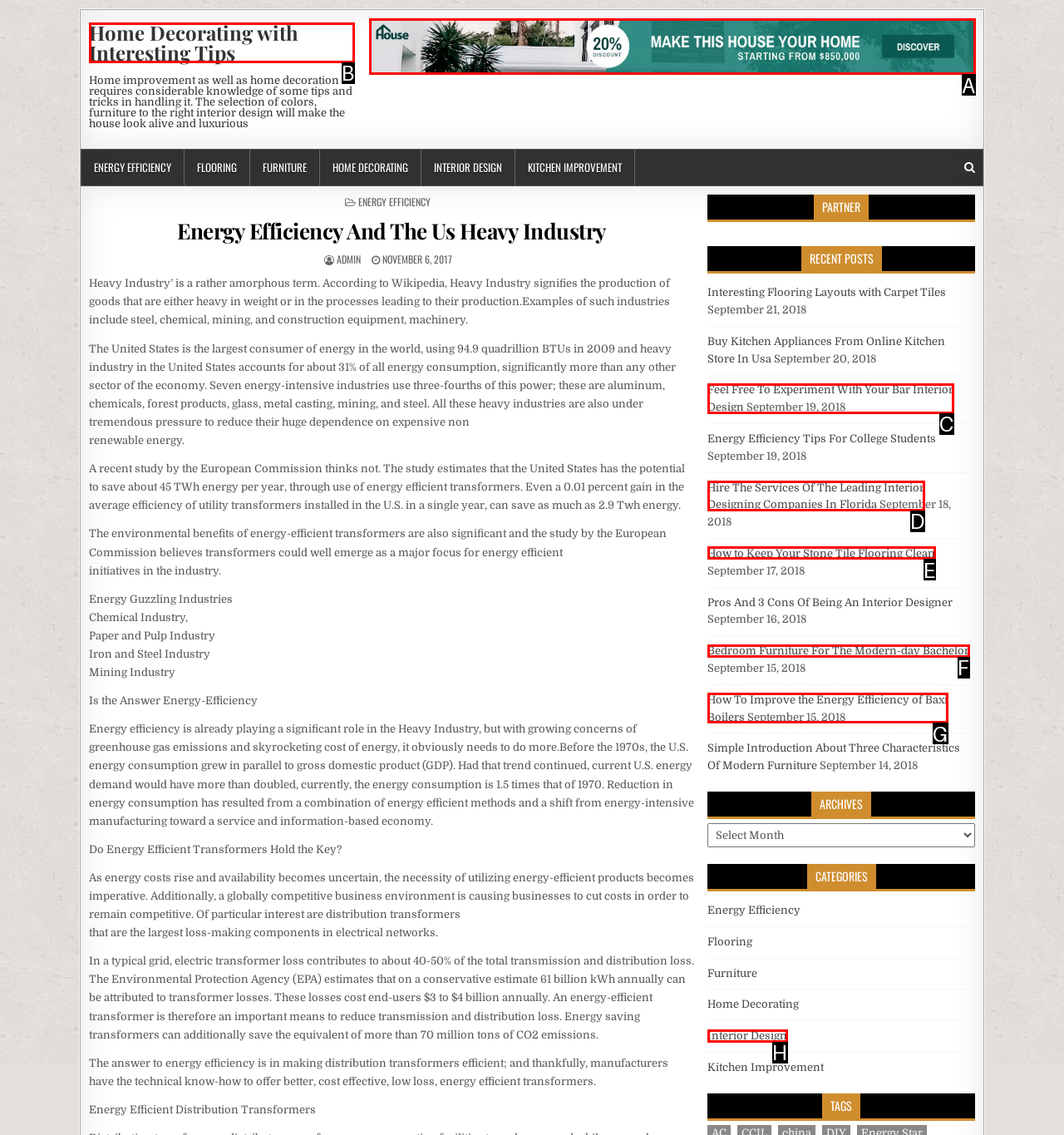Choose the HTML element that needs to be clicked for the given task: Click on the 'Home Decorating with Interesting Tips' link Respond by giving the letter of the chosen option.

B